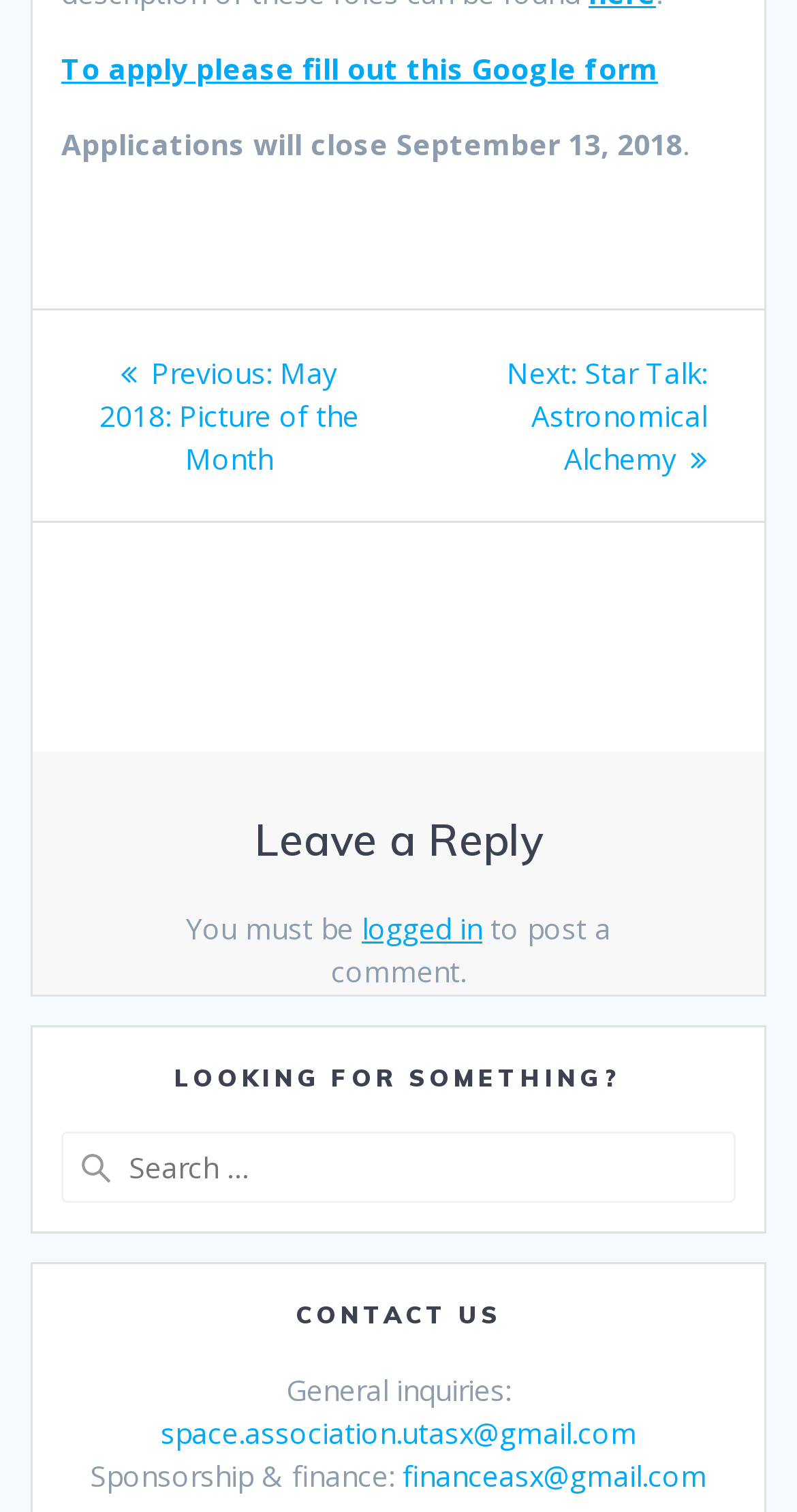Please reply with a single word or brief phrase to the question: 
How do I contact the association for general inquiries?

space.association.utasx@gmail.com